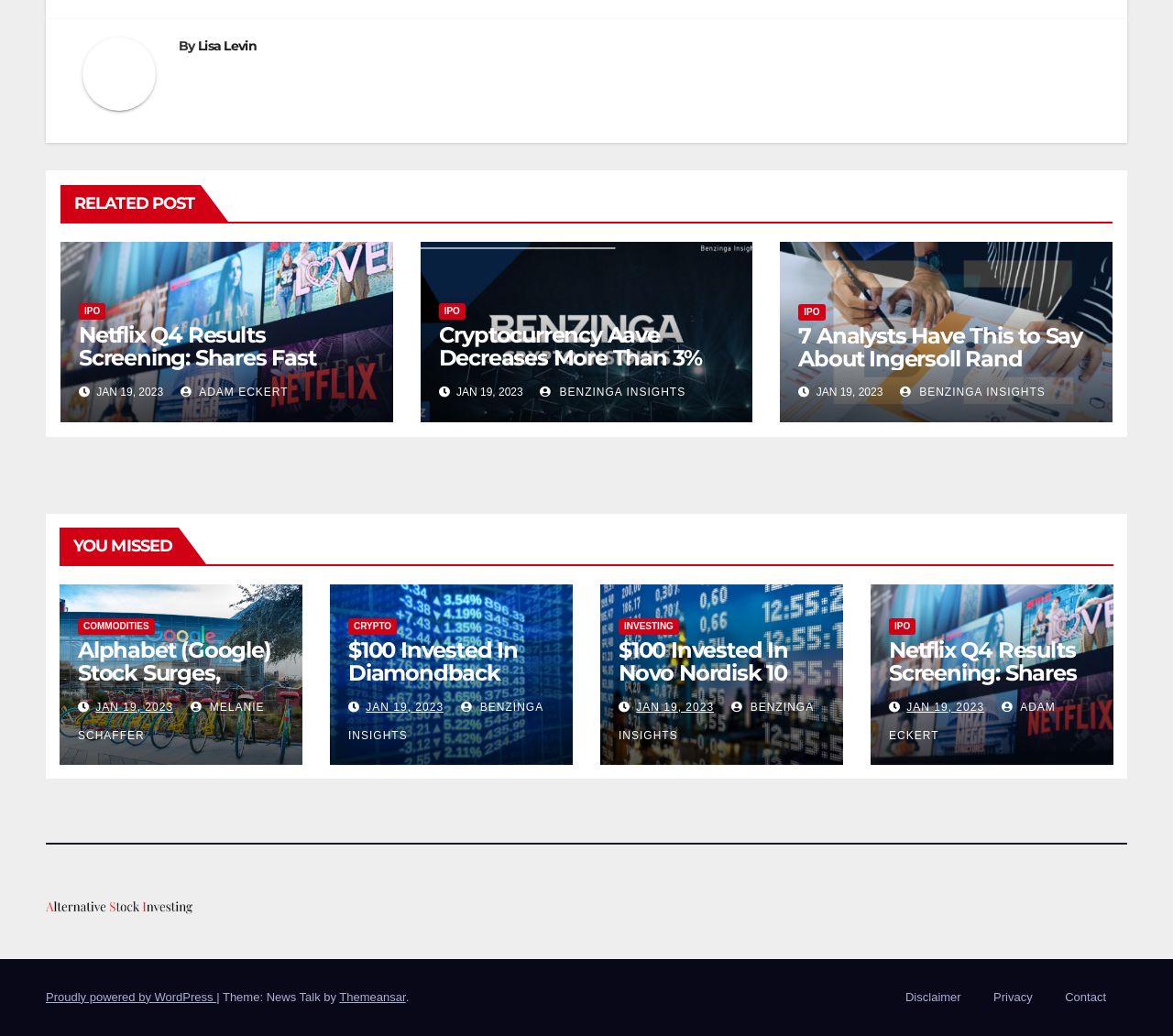Please give a succinct answer to the question in one word or phrase:
What is the author of the article 'Netflix Q4 Results Screening: Shares Fast Forward On Revenue Beat, Subscriber Jump, Strong Forecast'?

Adam Eckert